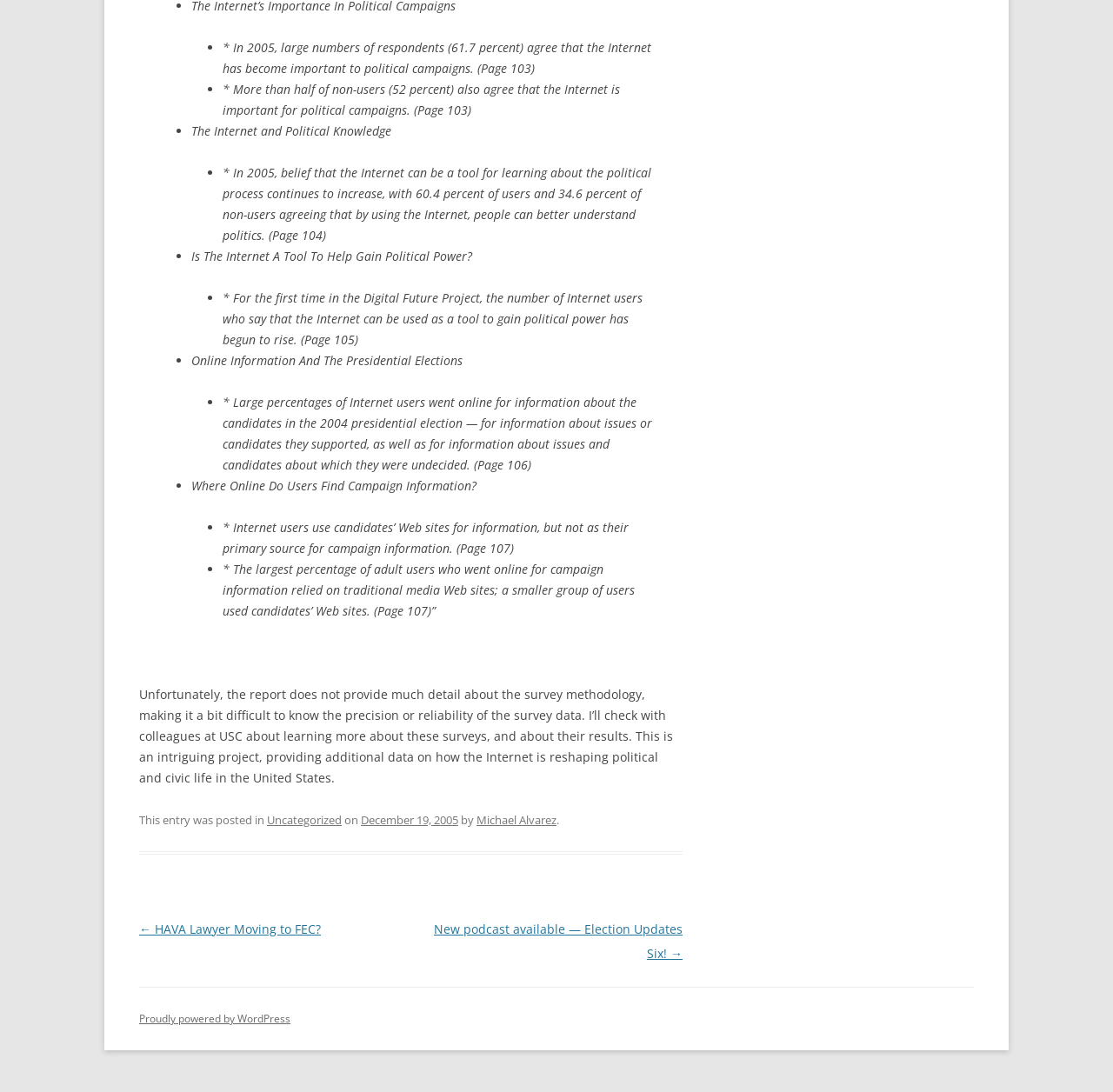What is the topic of the first bullet point?
Please answer the question as detailed as possible based on the image.

The first bullet point is '* In 2005, large numbers of respondents (61.7 percent) agree that the Internet has become important to political campaigns. (Page 103)', which indicates that the topic is the importance of the Internet in political campaigns.